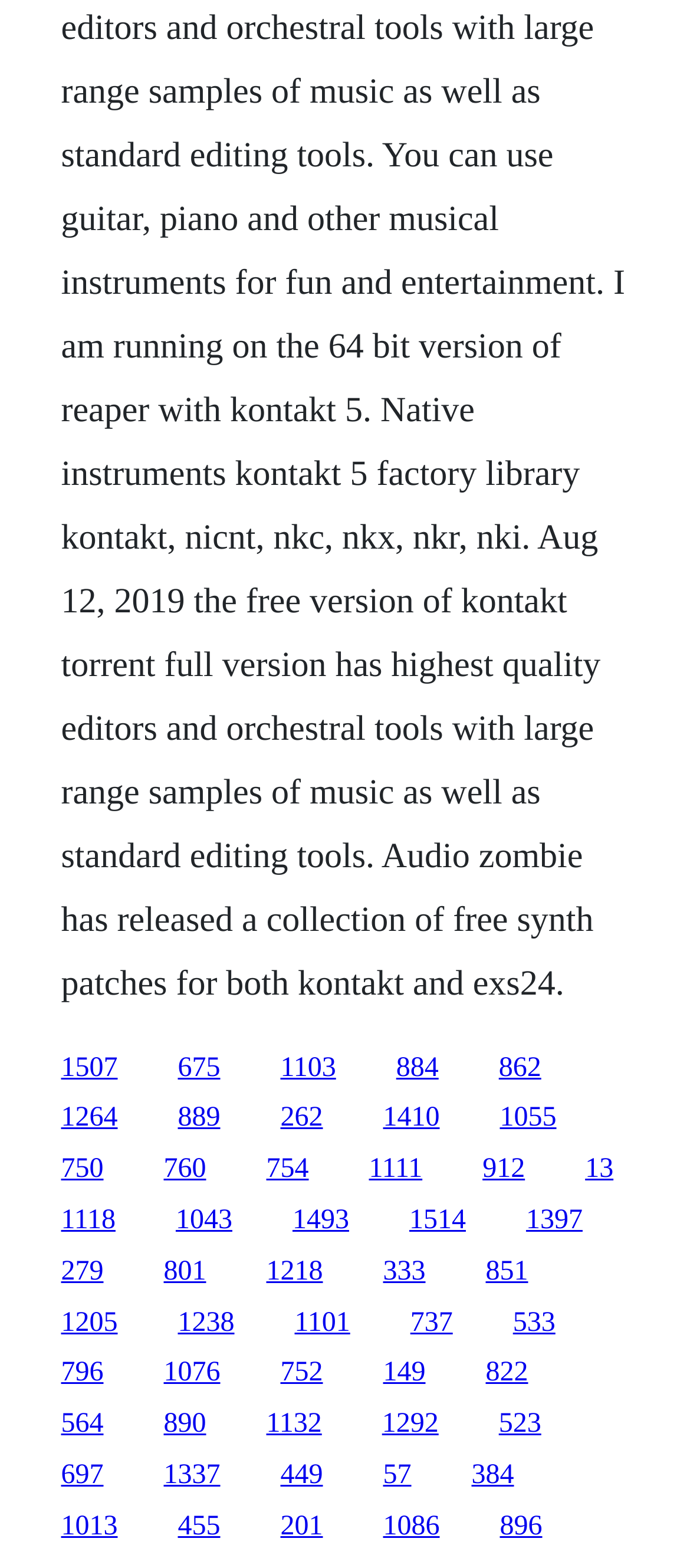Highlight the bounding box coordinates of the element you need to click to perform the following instruction: "access the eighth link."

[0.088, 0.736, 0.15, 0.755]